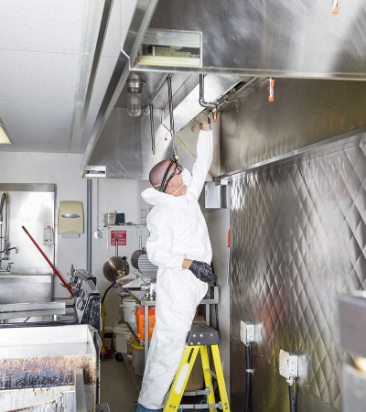Use one word or a short phrase to answer the question provided: 
What type of walls are in the kitchen?

Stainless steel